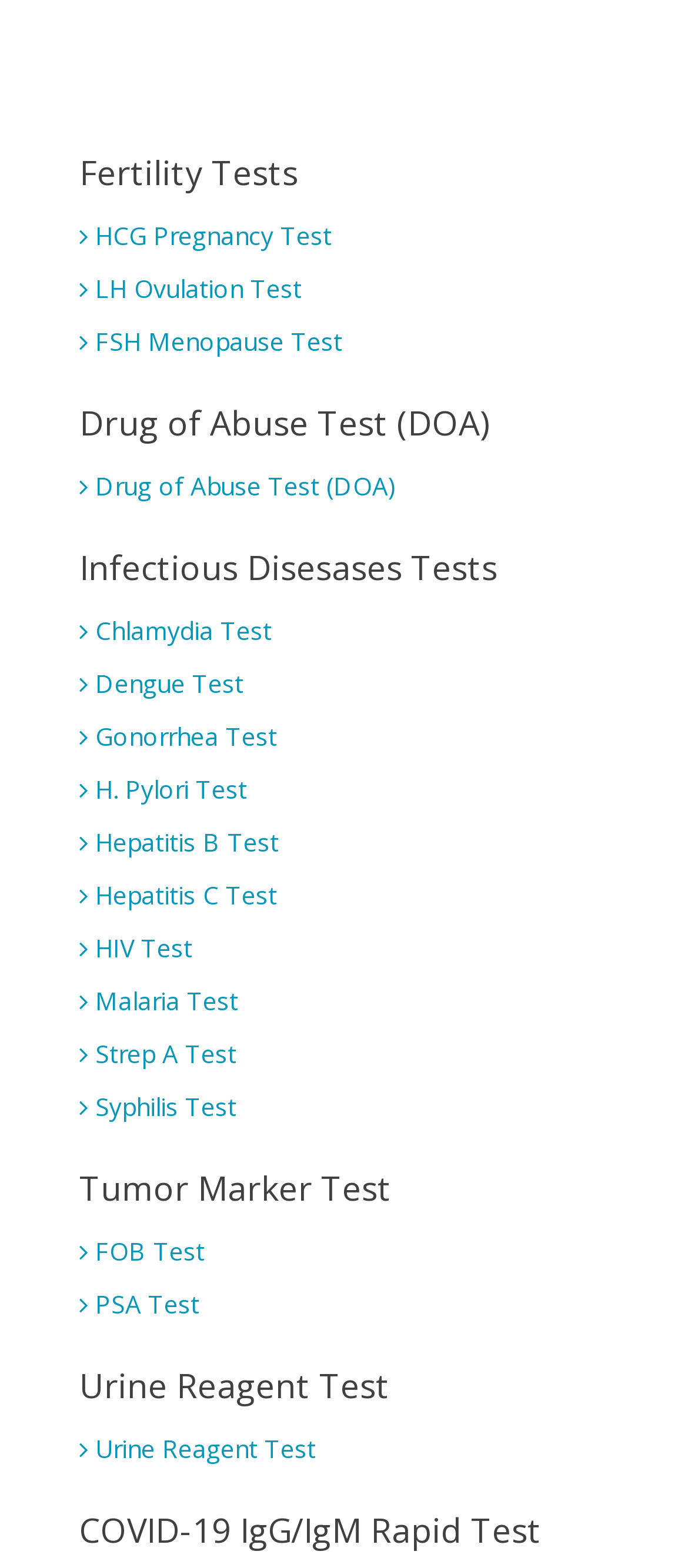Locate the bounding box coordinates of the element that should be clicked to execute the following instruction: "Check COVID-19 IgG/IgM Rapid Test".

[0.115, 0.941, 0.787, 0.988]